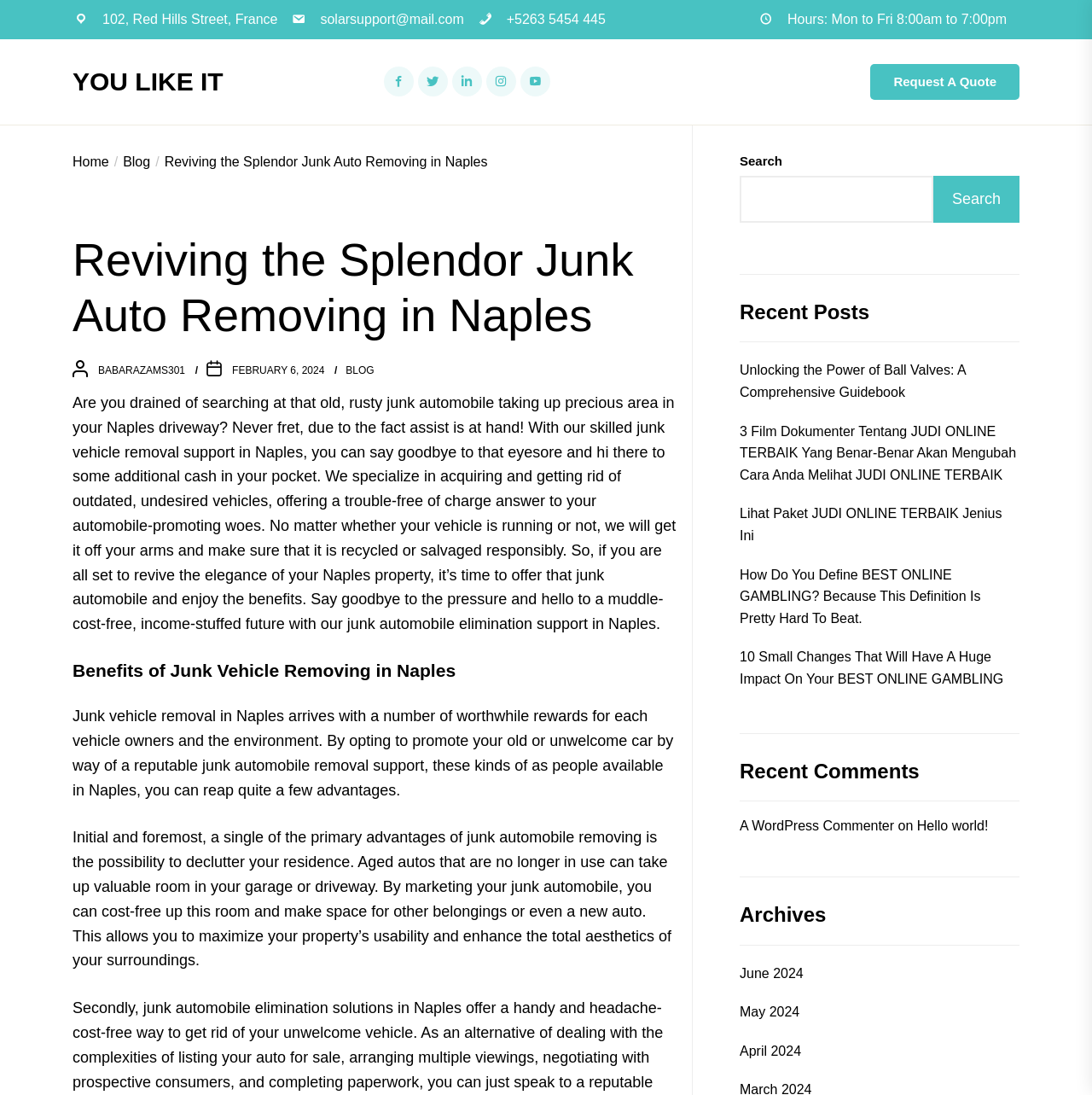Determine the bounding box coordinates of the section I need to click to execute the following instruction: "Click on the 'Request A Quote' link". Provide the coordinates as four float numbers between 0 and 1, i.e., [left, top, right, bottom].

[0.797, 0.058, 0.934, 0.091]